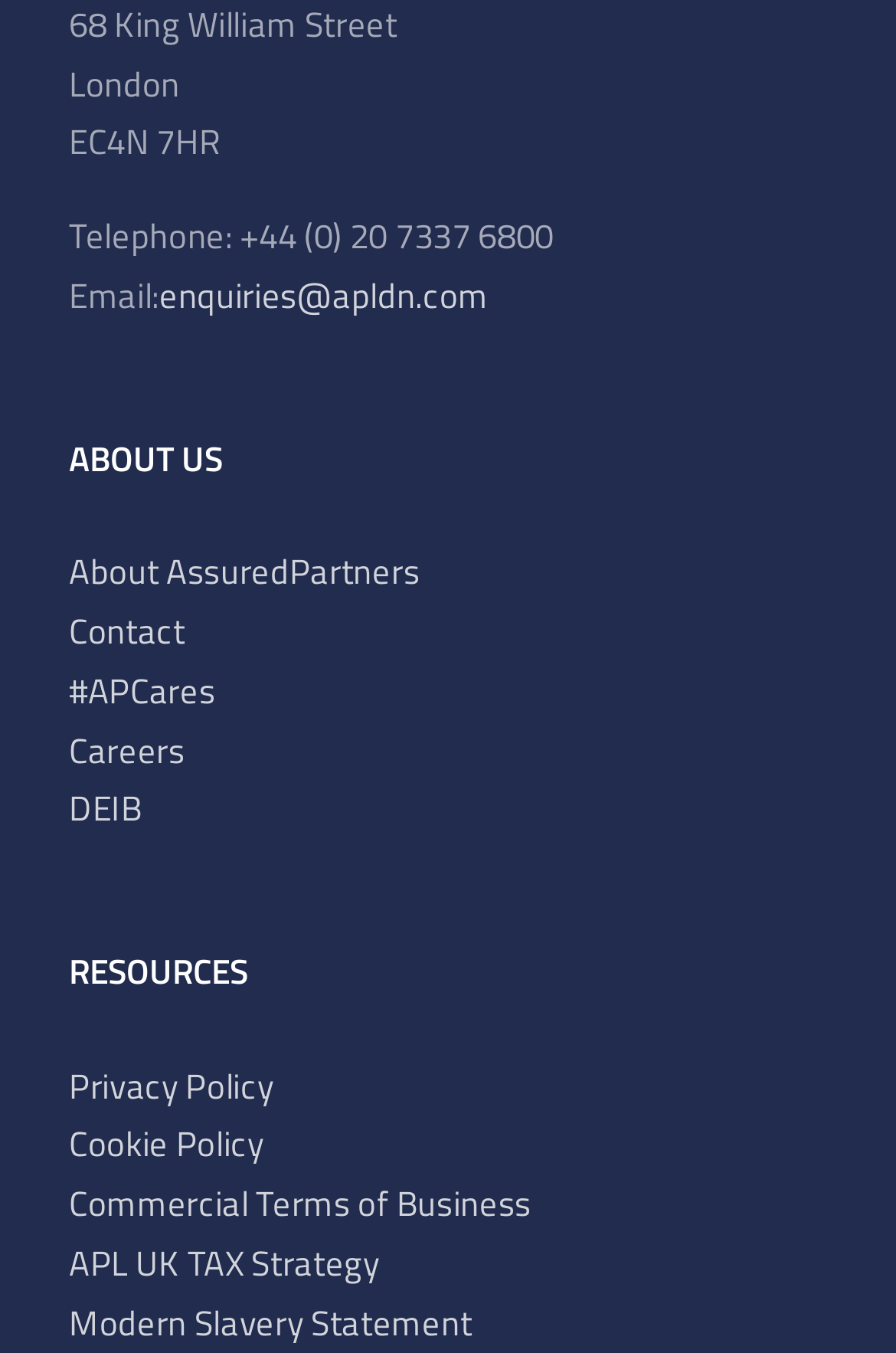What is the company's location?
Look at the image and answer with only one word or phrase.

London, EC4N 7HR